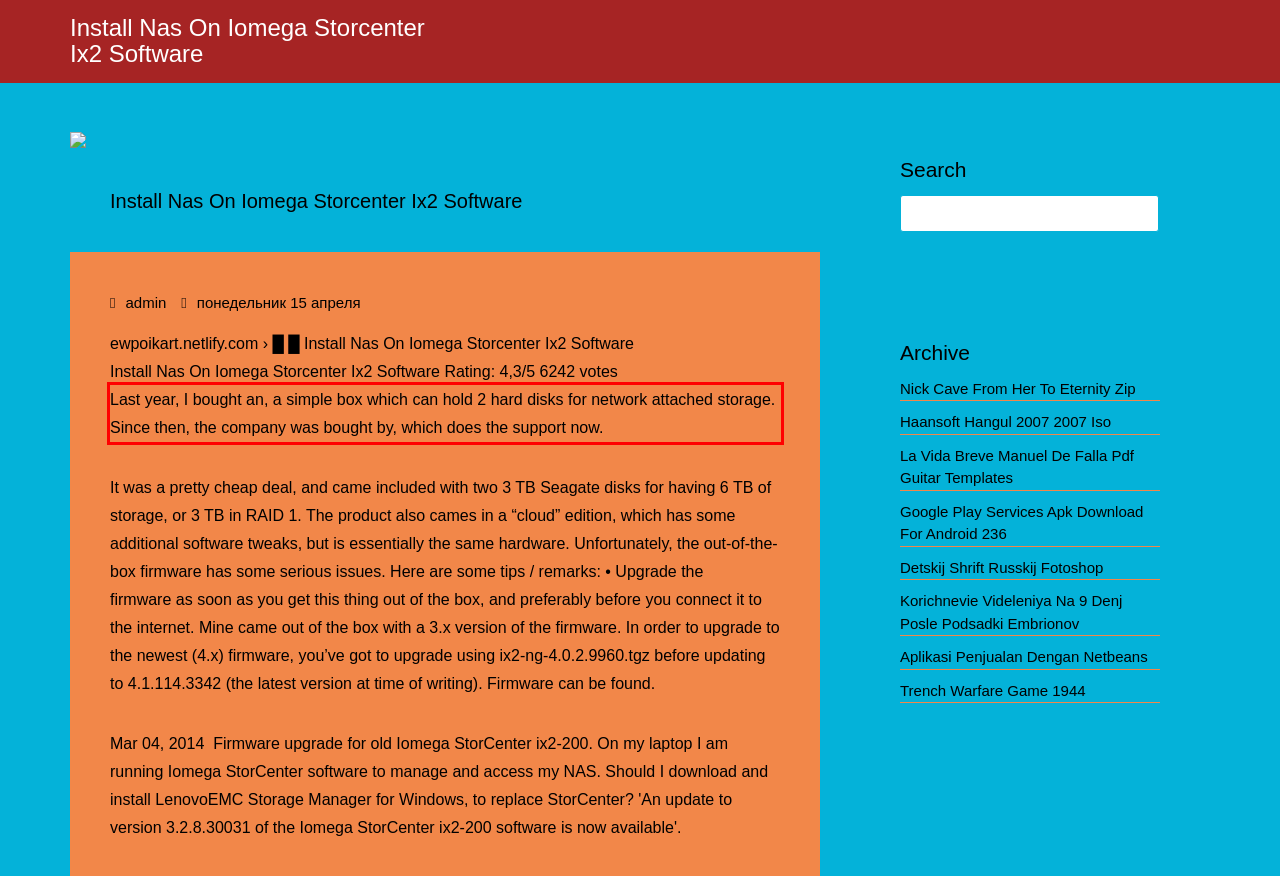Using the provided webpage screenshot, identify and read the text within the red rectangle bounding box.

Last year, I bought an, a simple box which can hold 2 hard disks for network attached storage. Since then, the company was bought by, which does the support now.